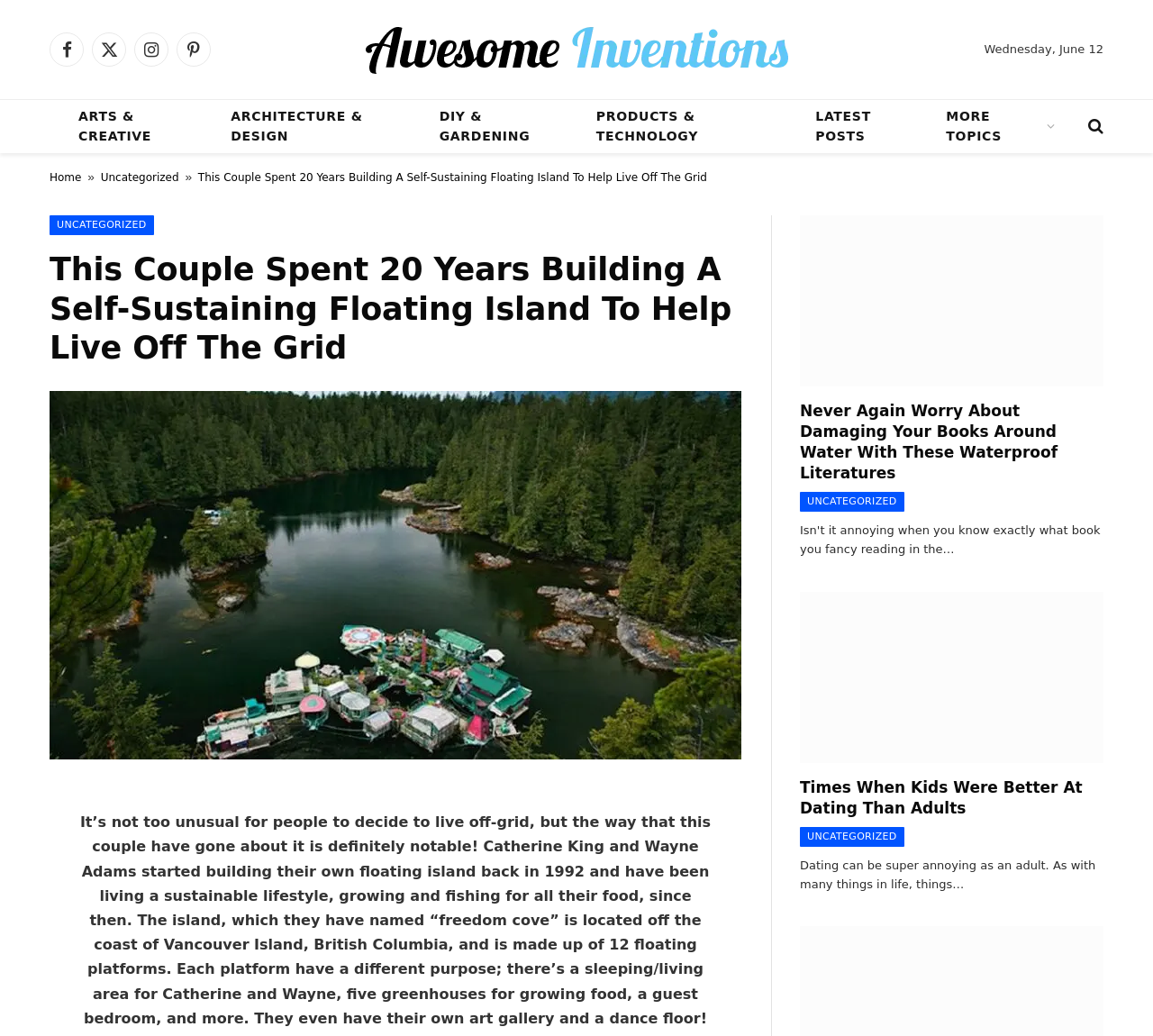Kindly determine the bounding box coordinates for the area that needs to be clicked to execute this instruction: "View latest posts".

[0.694, 0.097, 0.807, 0.147]